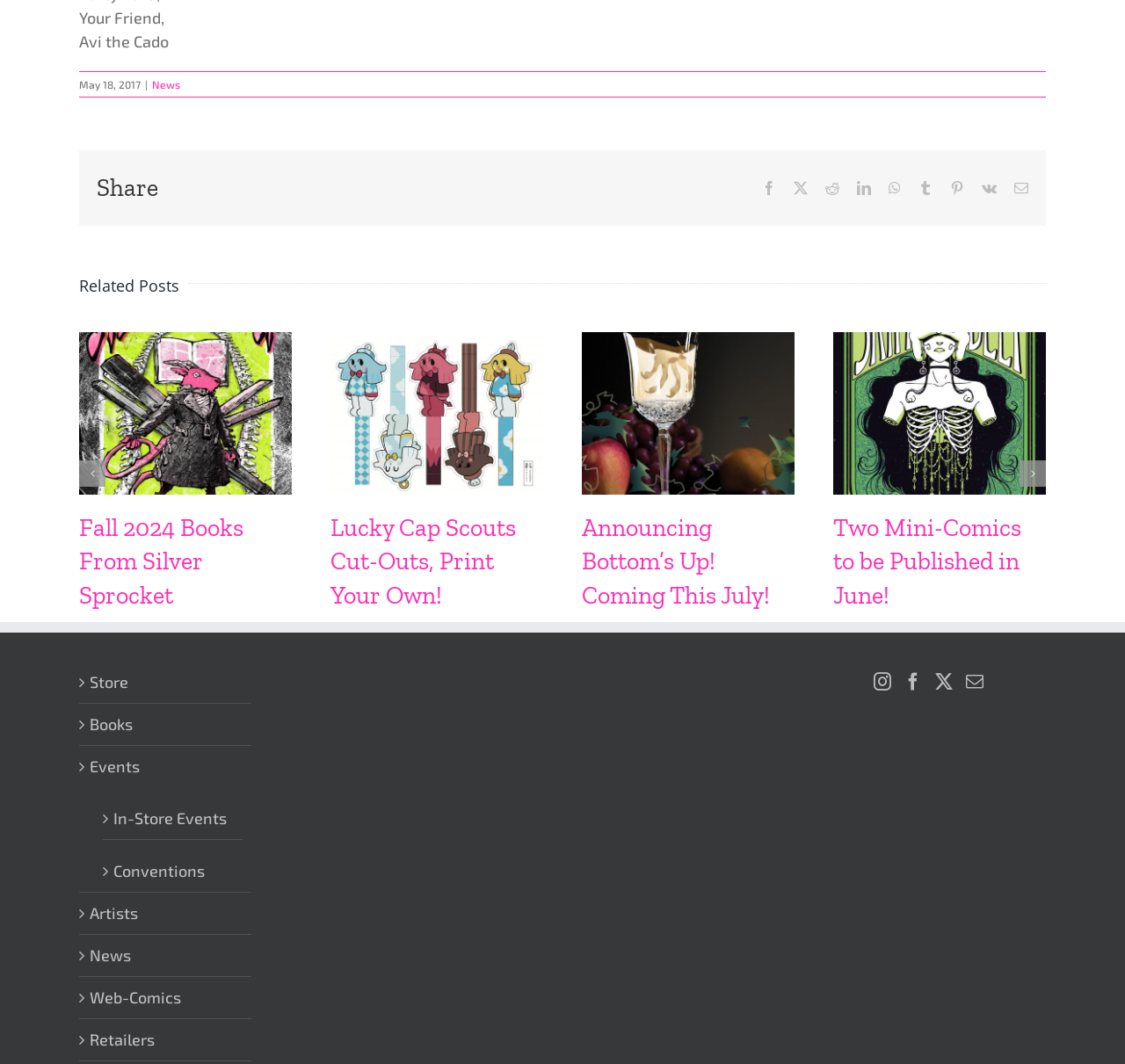Locate the UI element described by Events in the provided webpage screenshot. Return the bounding box coordinates in the format (top-left x, top-left y, bottom-right x, bottom-right y), ensuring all values are between 0 and 1.

[0.08, 0.709, 0.216, 0.732]